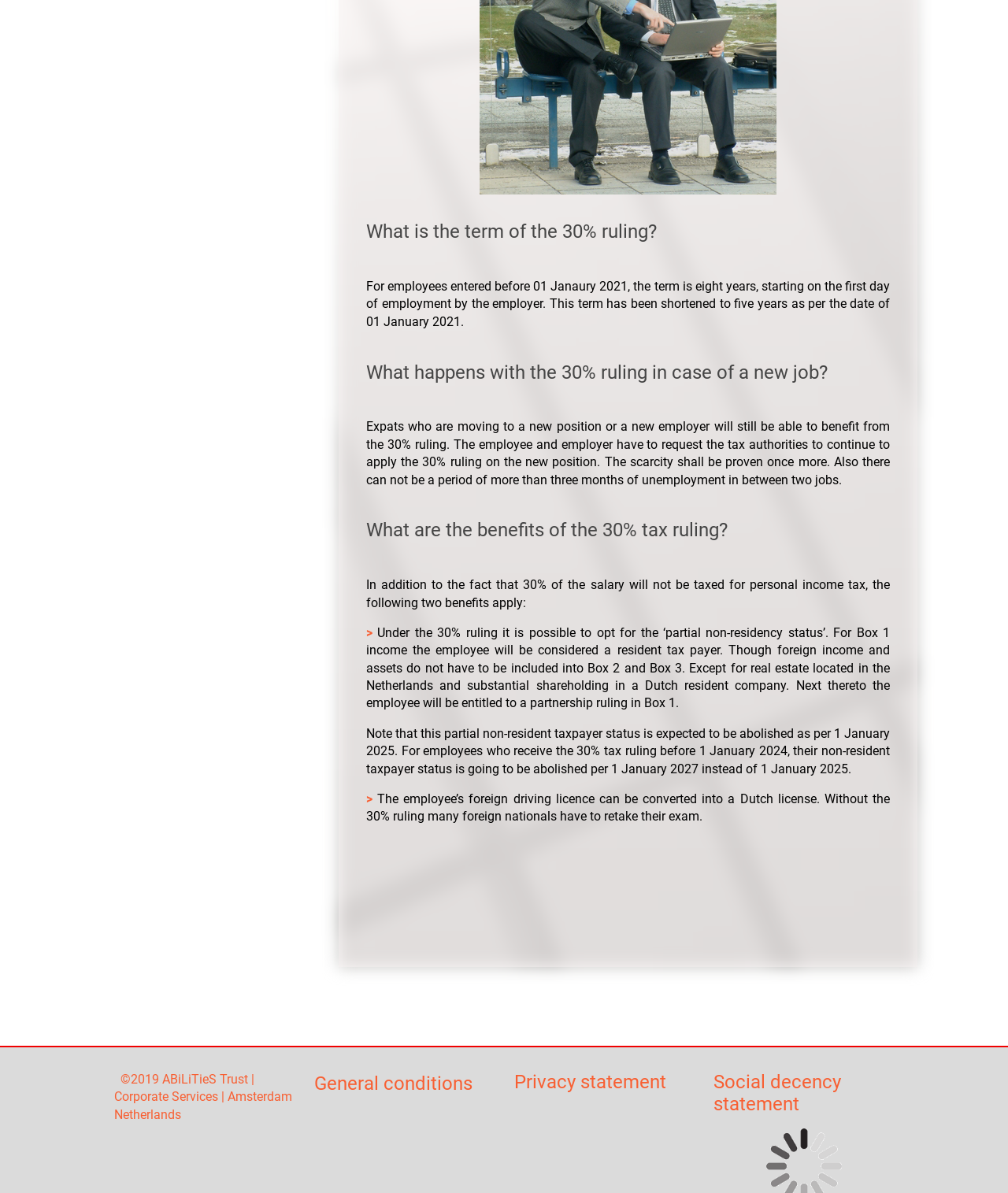Bounding box coordinates are to be given in the format (top-left x, top-left y, bottom-right x, bottom-right y). All values must be floating point numbers between 0 and 1. Provide the bounding box coordinate for the UI element described as: Privacy statement

[0.51, 0.898, 0.661, 0.916]